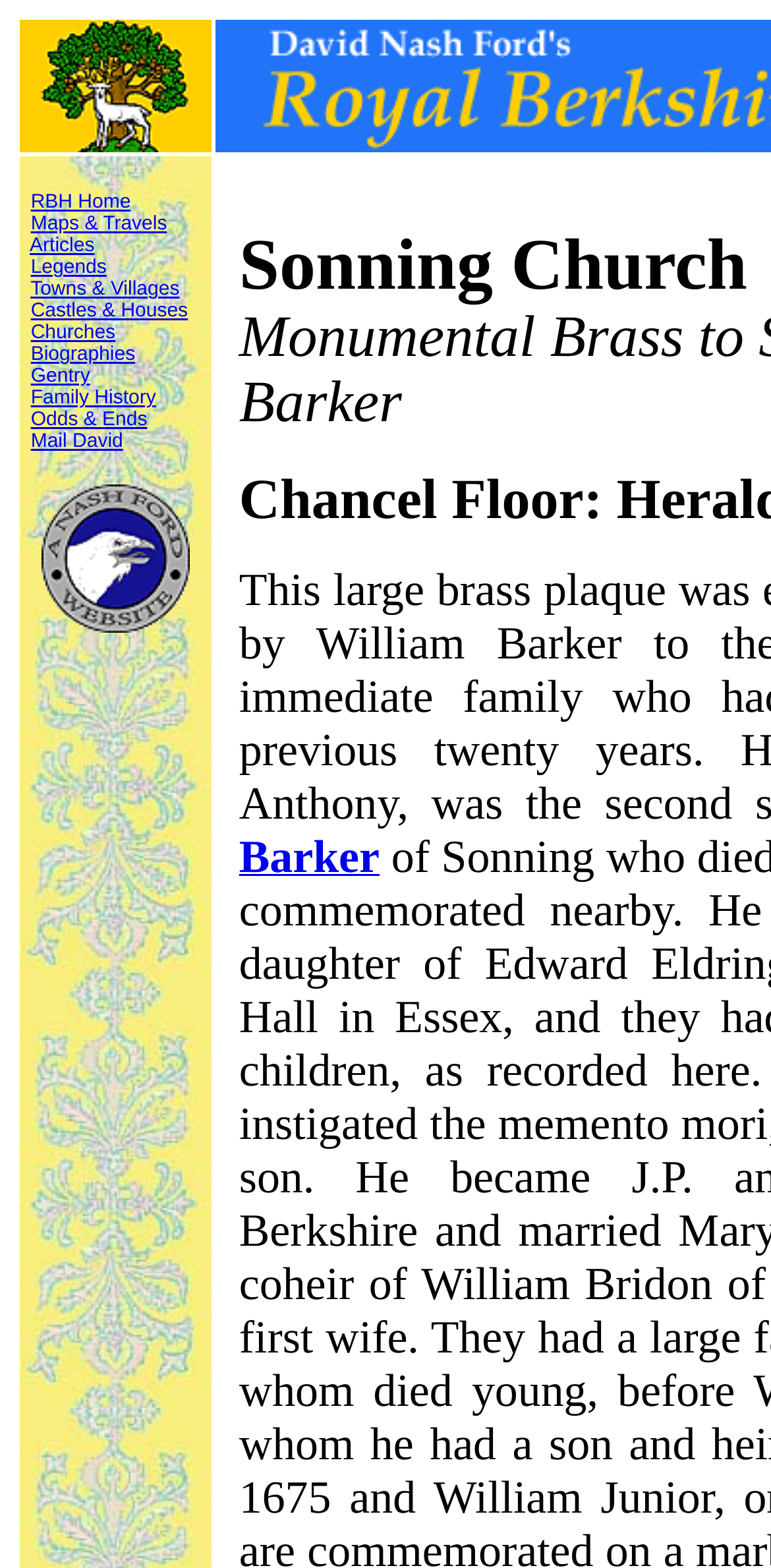Please find the bounding box for the UI component described as follows: "Mail David".

[0.04, 0.275, 0.16, 0.289]